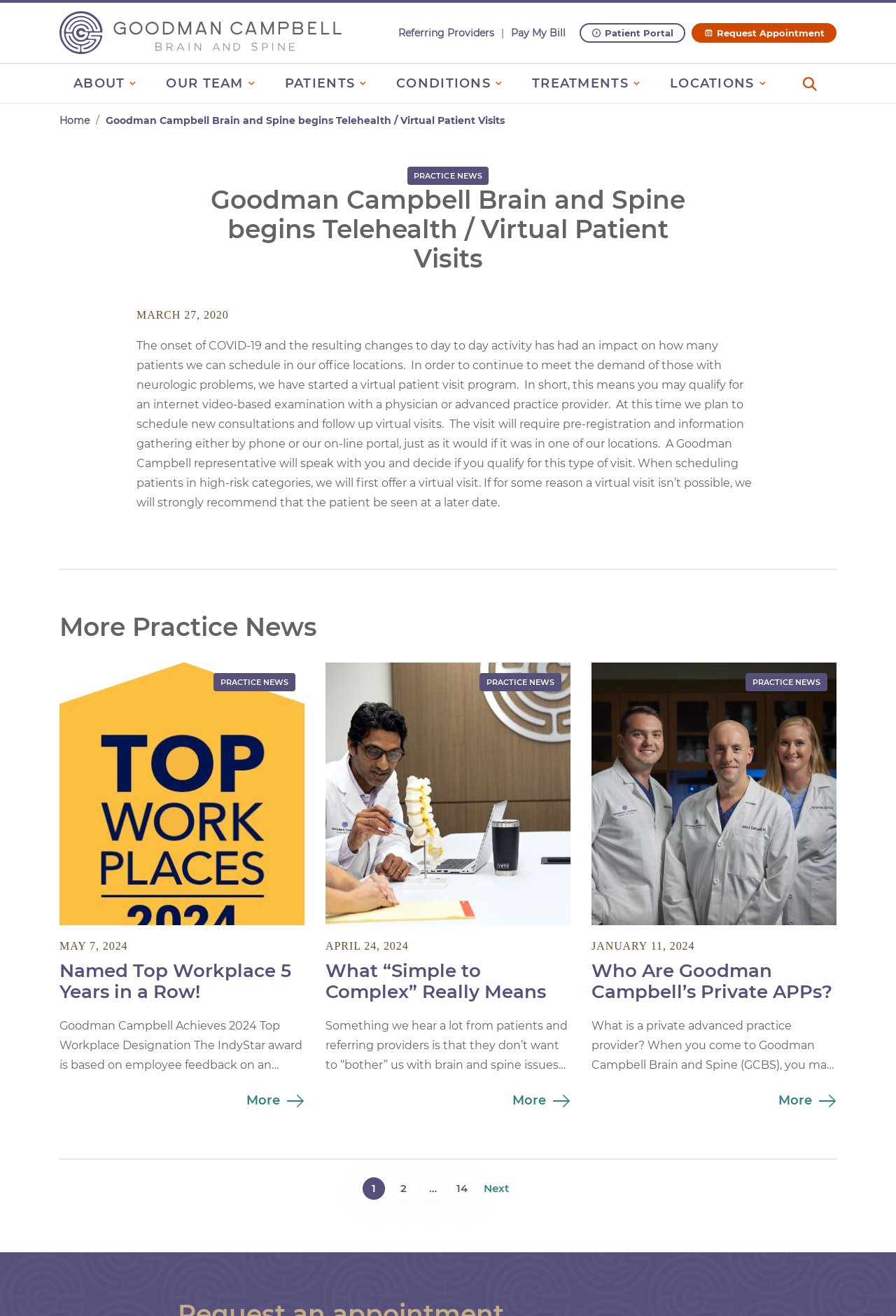Provide a comprehensive caption for the webpage.

The webpage is about Goodman Campbell Brain and Spine, a medical practice that offers telehealth and virtual patient visits. At the top of the page, there is a logo and a navigation menu with links to various sections, including "About", "Our Team", "Patients", "Conditions", "Treatments", and "Locations". Below the navigation menu, there is a title "Goodman Campbell Brain and Spine begins Telehealth / Virtual Patient Visits" and a brief description of the practice's response to the COVID-19 pandemic.

The main content of the page is divided into sections, each with a heading and a brief summary of a news article or practice update. There are five sections in total, each with a heading and a brief summary. The sections are dated, with the most recent one at the top. The summaries provide information about the practice's achievements, such as being named a Top Workplace, and its services, such as virtual patient visits.

To the right of the main content, there is a sidebar with links to "Practice News" and a list of page numbers, allowing users to navigate to other pages of news articles. At the bottom of the page, there are links to "Next" and "2" and "14", indicating that there are more pages of news articles.

Throughout the page, there are images and icons, including the practice's logo, which is displayed at the top of the page. The layout is clean and easy to navigate, with clear headings and concise summaries of the news articles.